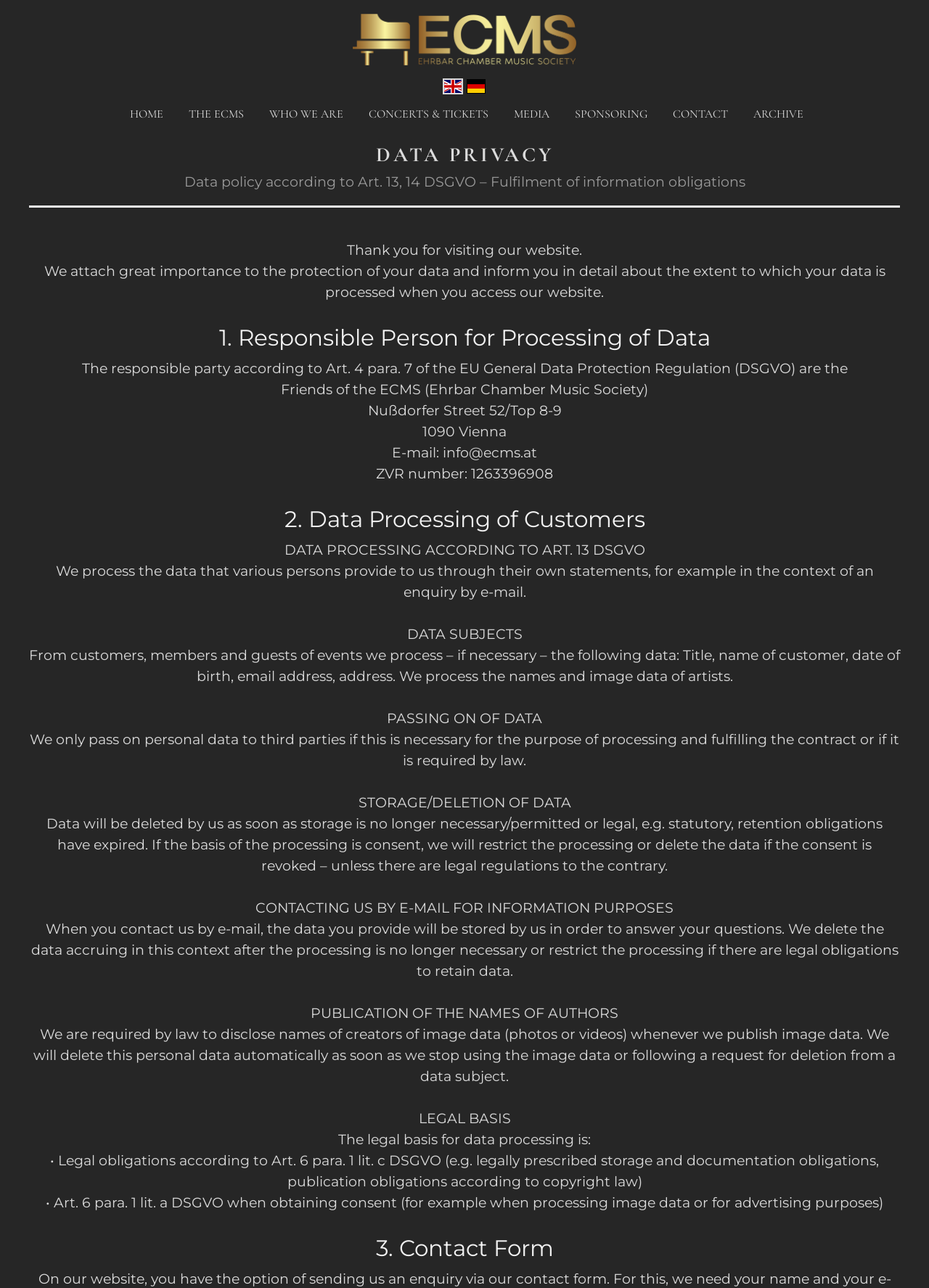Locate the bounding box of the UI element based on this description: "Media". Provide four float numbers between 0 and 1 as [left, top, right, bottom].

[0.545, 0.082, 0.595, 0.096]